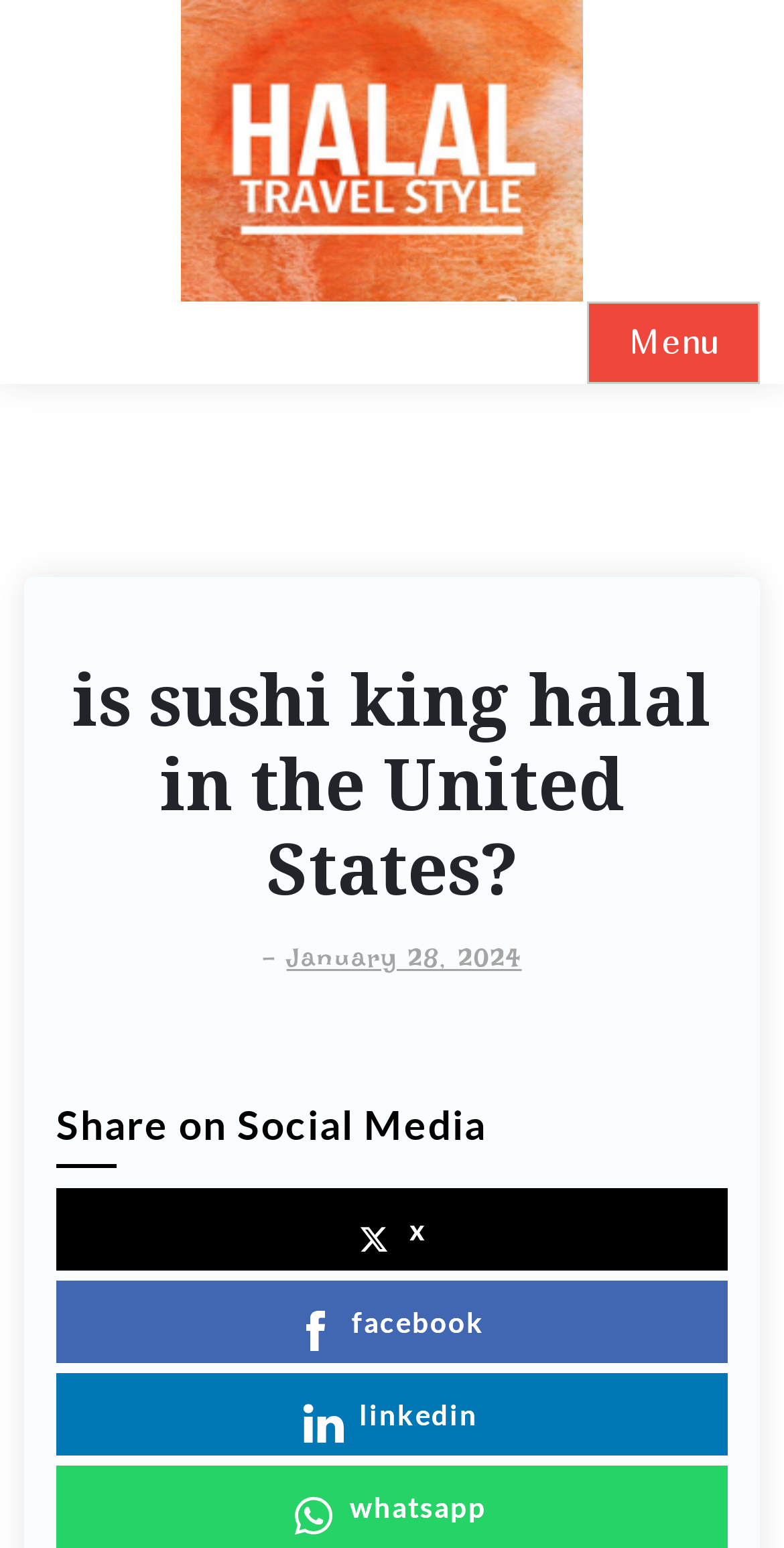Locate the UI element described by 2024 Waterline Project and provide its bounding box coordinates. Use the format (top-left x, top-left y, bottom-right x, bottom-right y) with all values as floating point numbers between 0 and 1.

None